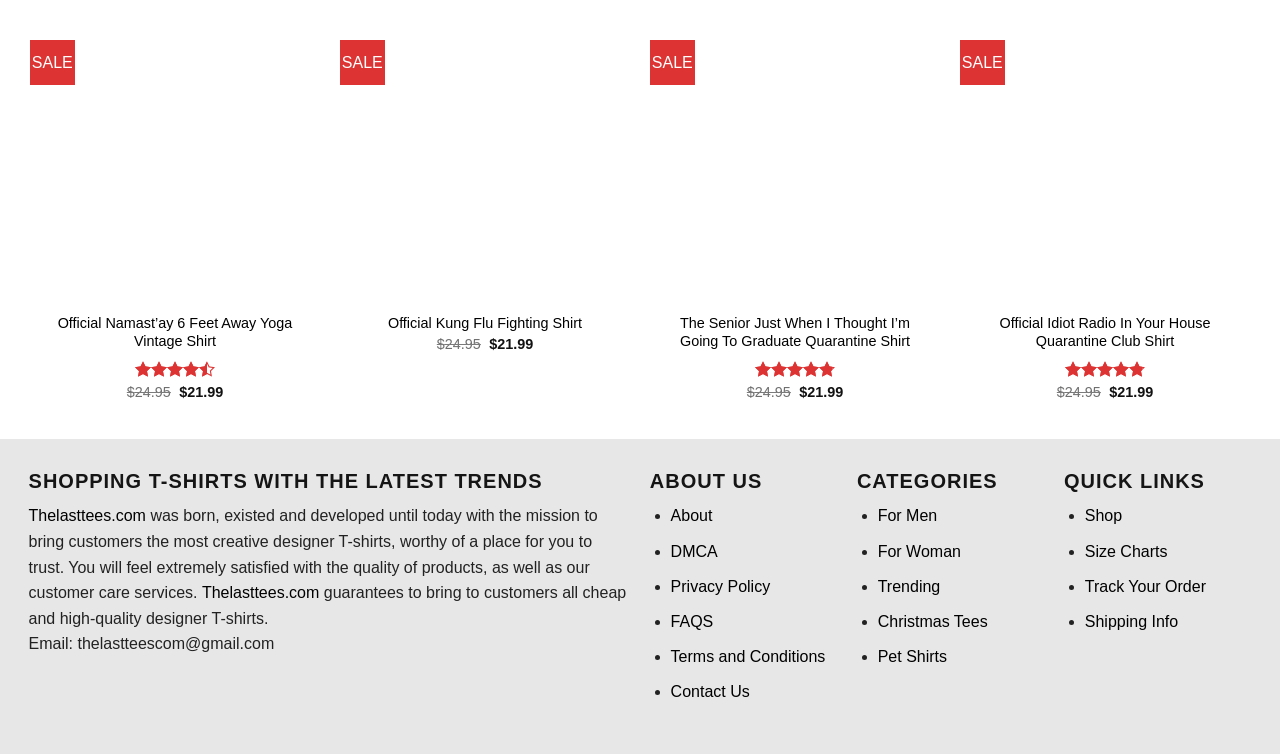Determine the bounding box coordinates for the area you should click to complete the following instruction: "Read about the website's mission".

[0.022, 0.673, 0.467, 0.797]